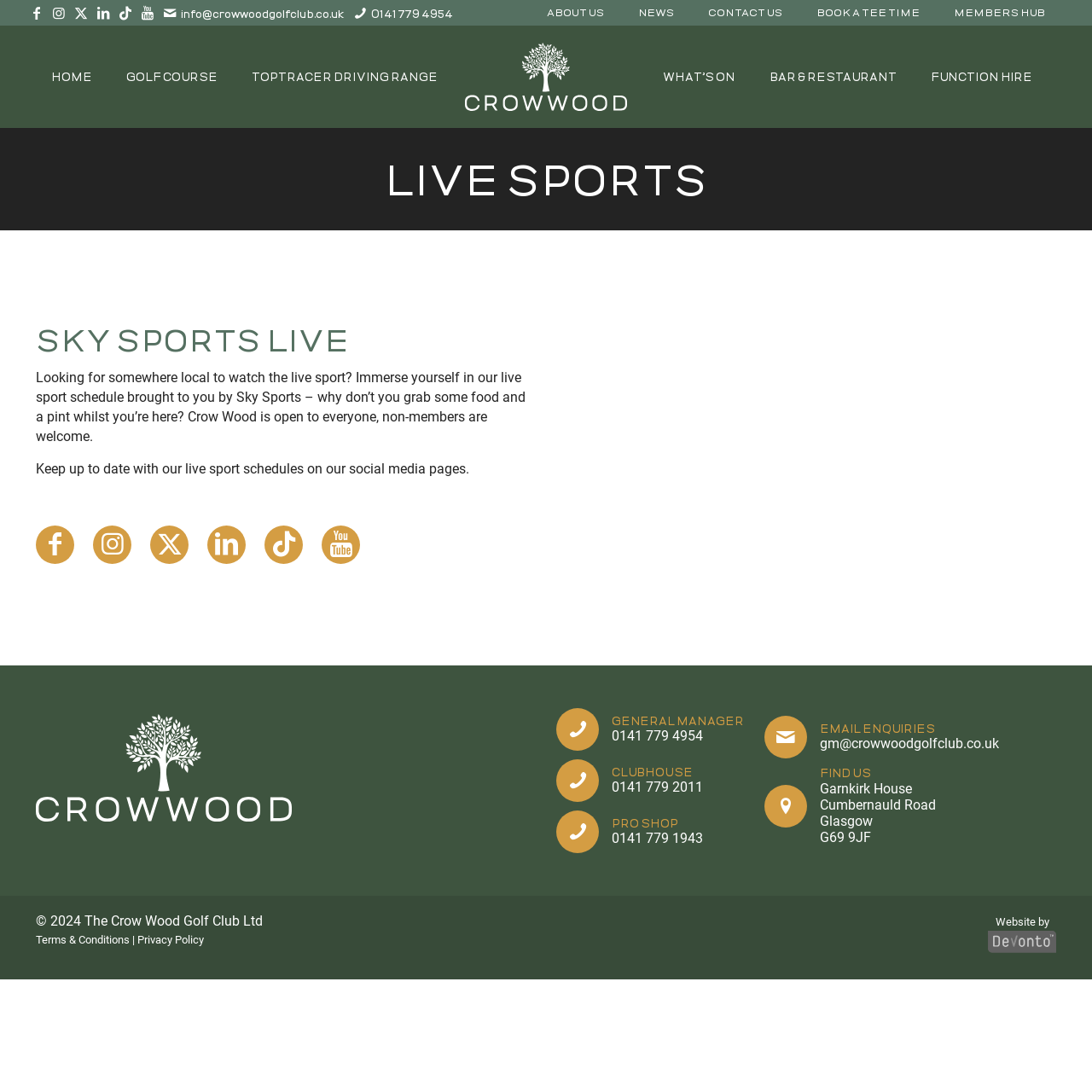What is the phone number of the General Manager?
Look at the image and respond with a one-word or short phrase answer.

0141 779 4954